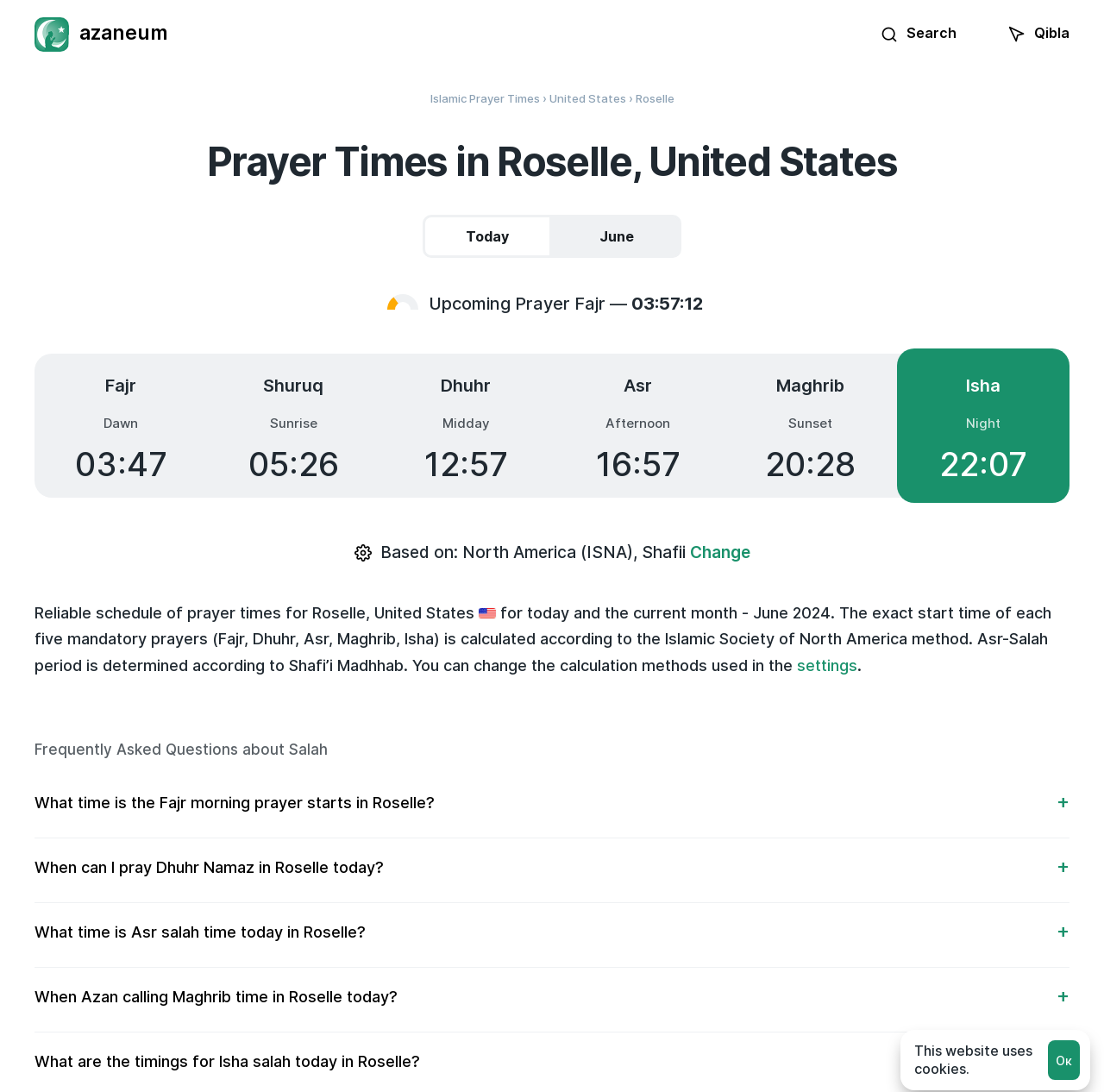Identify the bounding box for the UI element that is described as follows: "United States".

[0.497, 0.084, 0.567, 0.096]